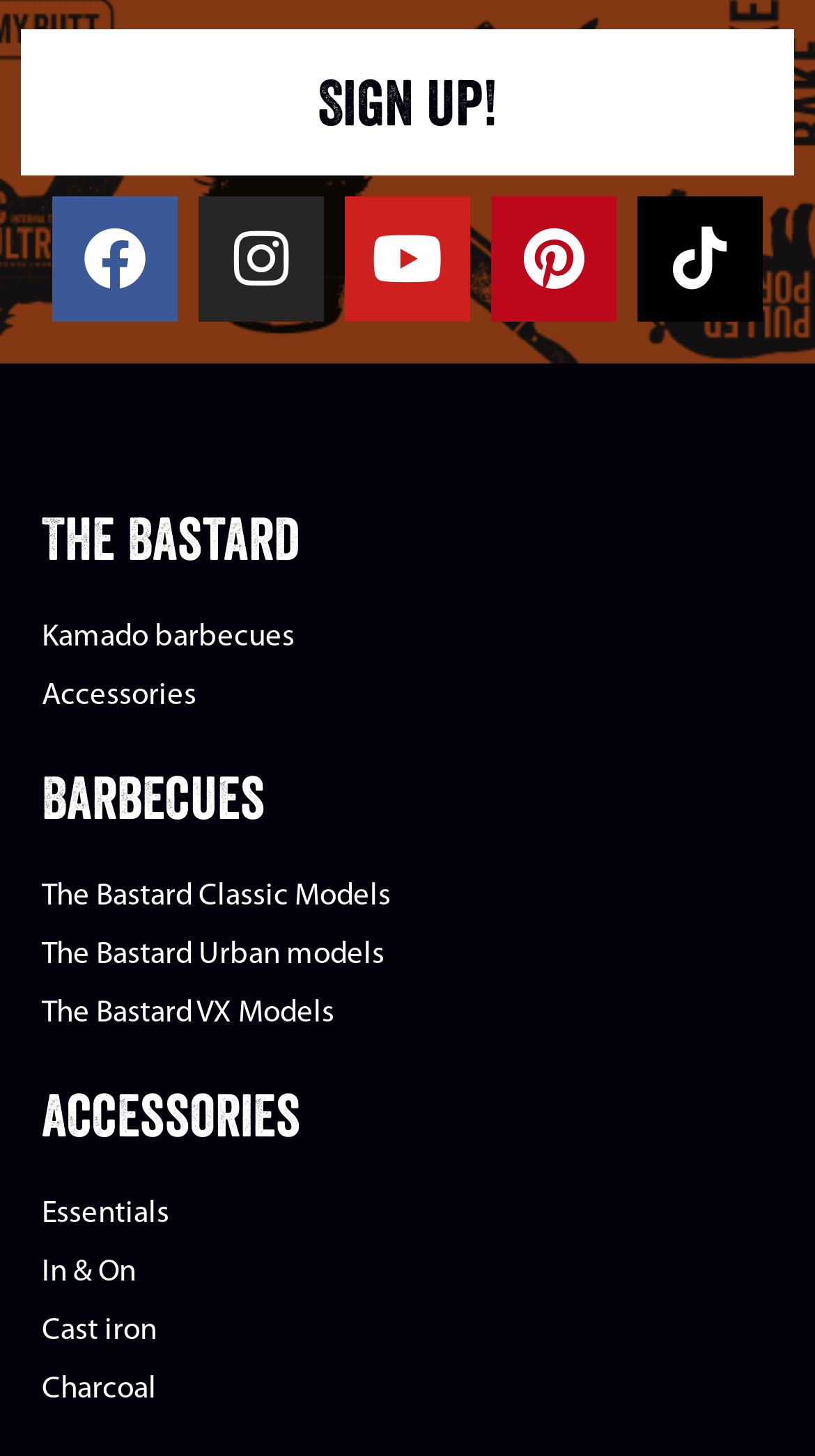What accessories are available for the barbecues?
Please provide a single word or phrase based on the screenshot.

Essentials, In & On, Cast iron, Charcoal